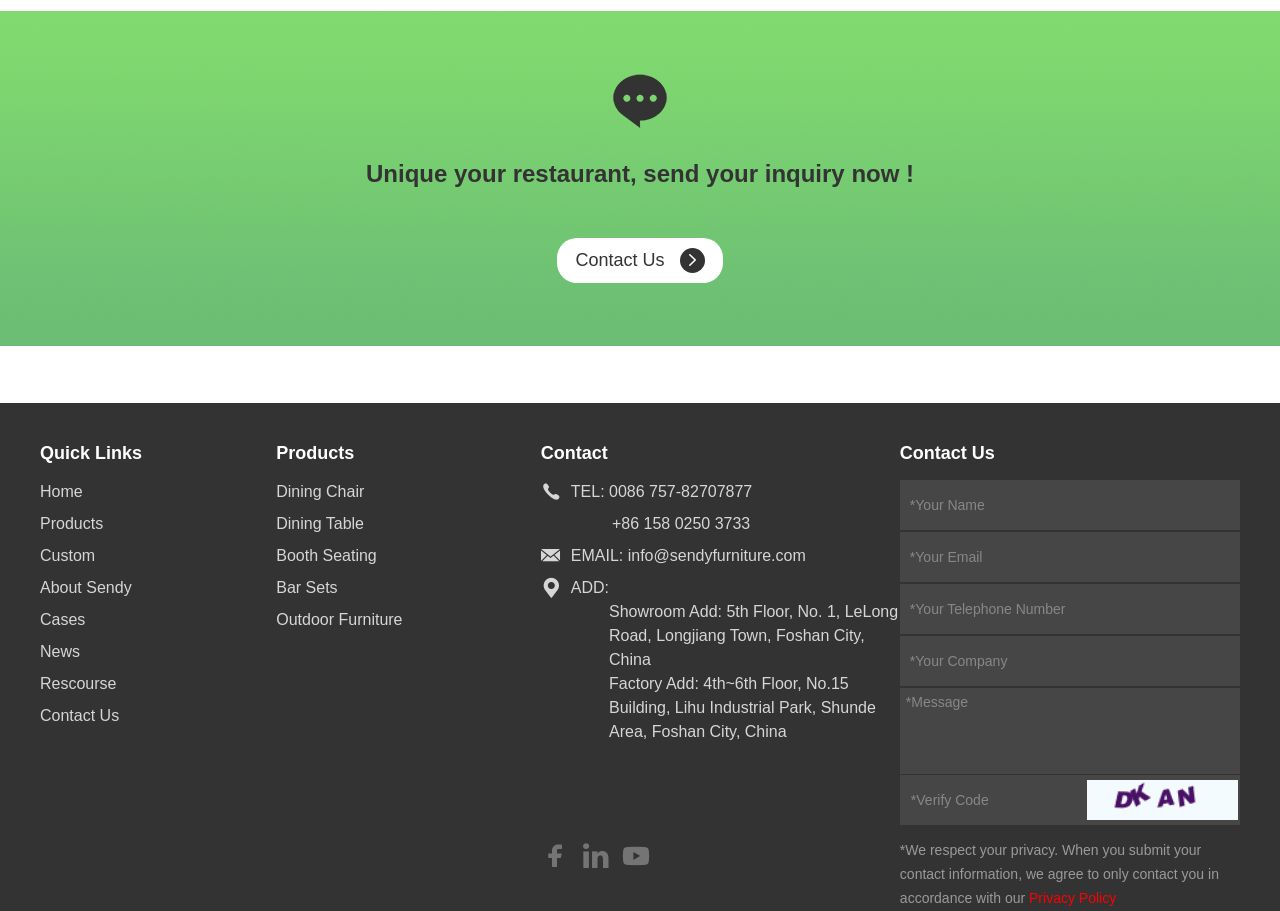Can you find the bounding box coordinates of the area I should click to execute the following instruction: "Click Products"?

[0.031, 0.565, 0.081, 0.584]